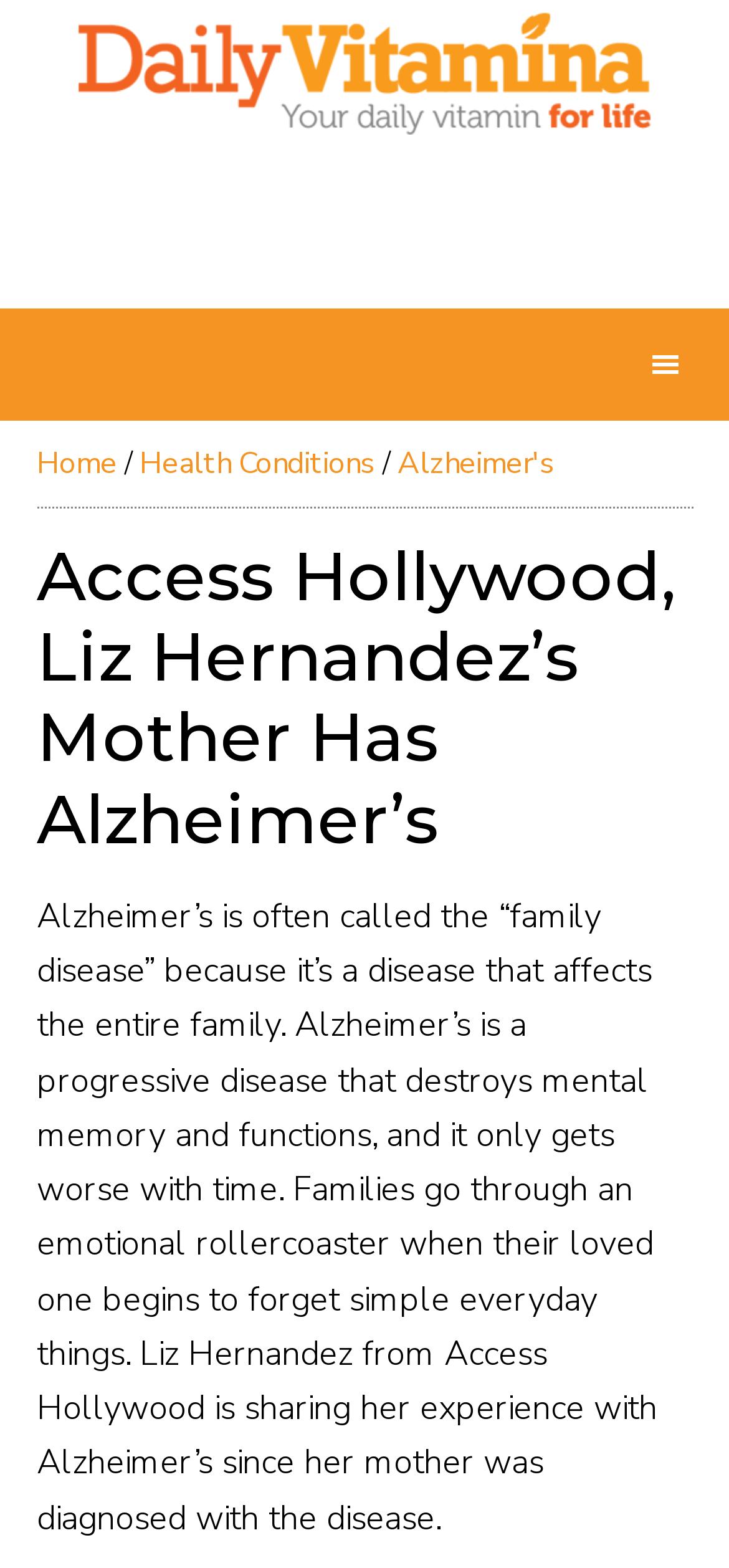Respond with a single word or short phrase to the following question: 
What is the relationship between Liz Hernandez and the person with Alzheimer's?

Mother